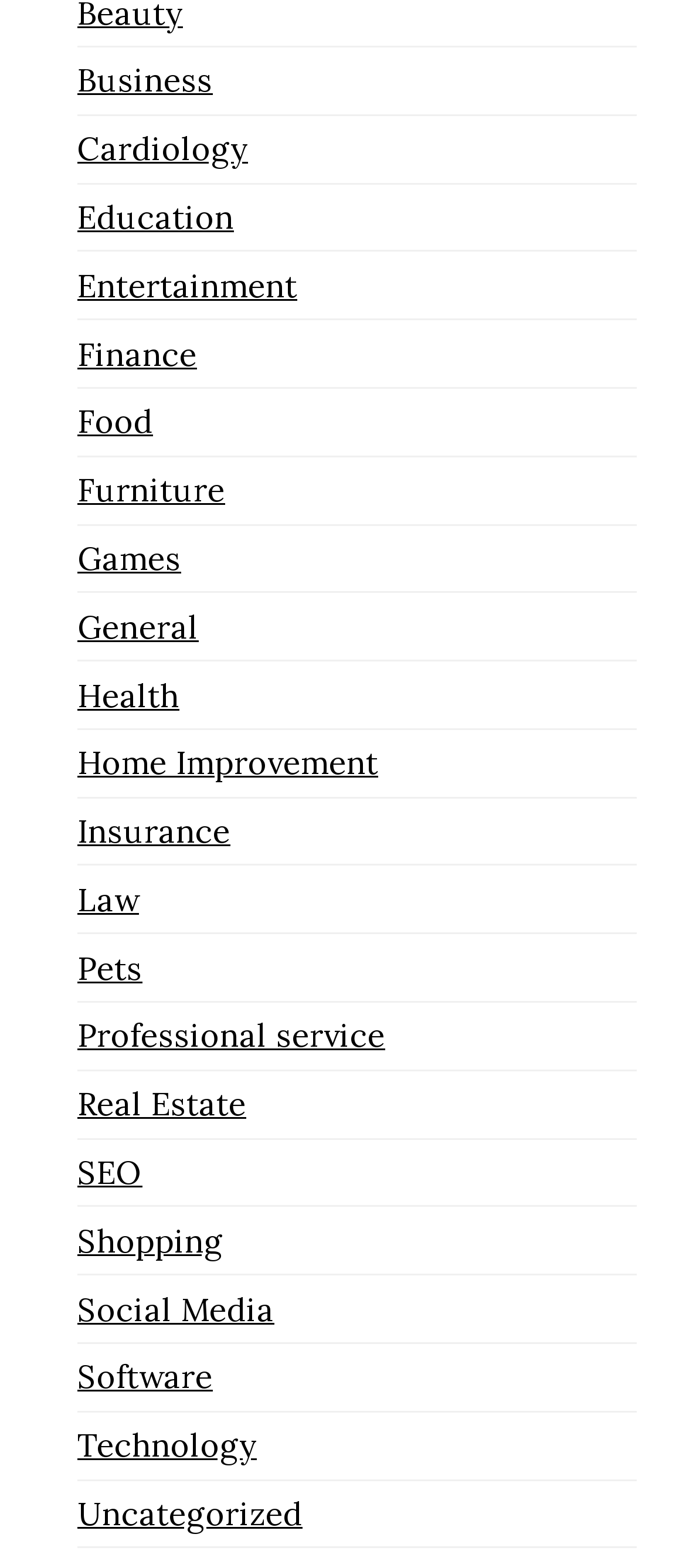Are there more categories related to technology than food?
Make sure to answer the question with a detailed and comprehensive explanation.

I compared the categories on the webpage and found that there are more categories related to technology (such as Software and Technology) than food (only Food).